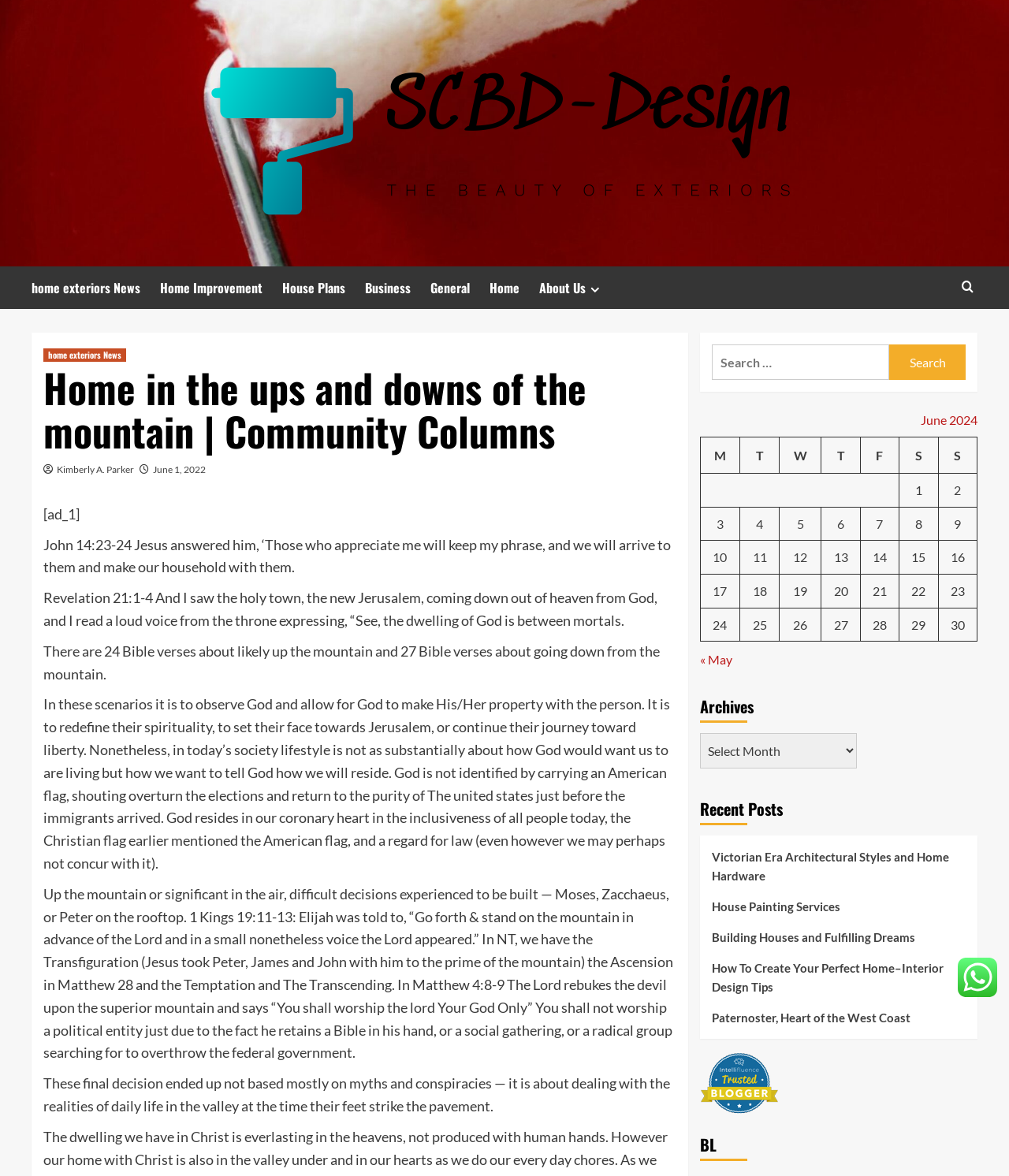Create an in-depth description of the webpage, covering main sections.

This webpage is a blog post titled "Home in the ups and downs of the mountain | Community Columns" from SCBD-Design. At the top, there is a logo and a link to SCBD-Design. Below the title, there are several links to different categories, including "home exteriors News", "Home Improvement", "House Plans", "Business", "General", and "Home". 

To the right of these links, there is a search bar with a button and a table showing the archives for June 2024. The table has seven columns, each representing a day of the week, and several rows, each representing a date in June 2024. Each cell in the table contains a link to a post published on that date.

The main content of the blog post is a long article with several paragraphs of text. The article discusses the idea of going up or down the mountain and its significance in the Bible. It also talks about how people make decisions based on their own desires rather than following God's will.

Above the article, there is a header with the title of the post and the author's name, Kimberly A. Parker, along with the date of publication, June 1, 2022. There is also an advertisement above the article.

At the very top of the page, there are several links to other categories, including "home exteriors News", "Home Improvement", "House Plans", "Business", "General", and "Home", as well as a link to "About Us" with an icon.